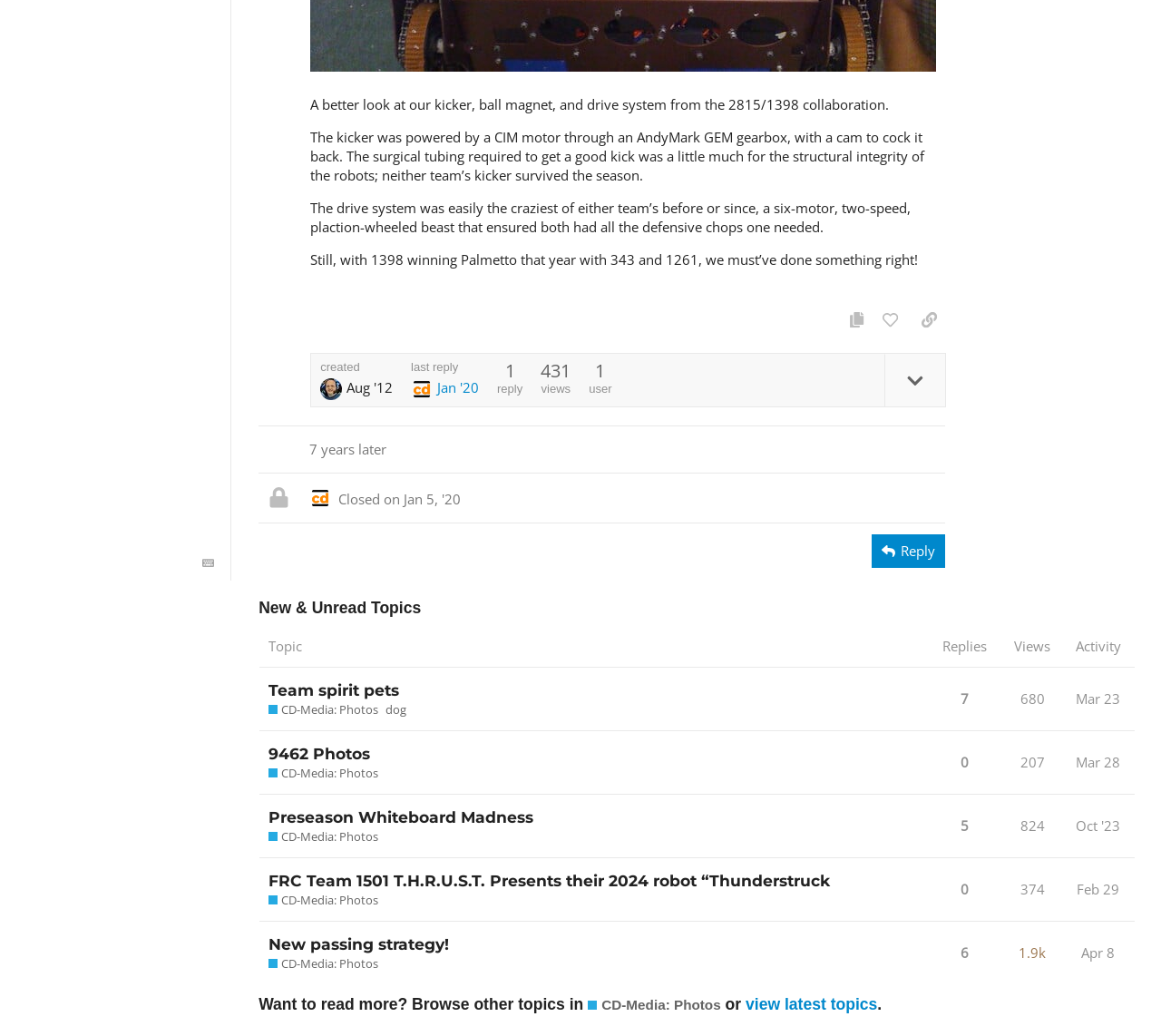Find the bounding box coordinates for the element described here: "Couples Massage".

None